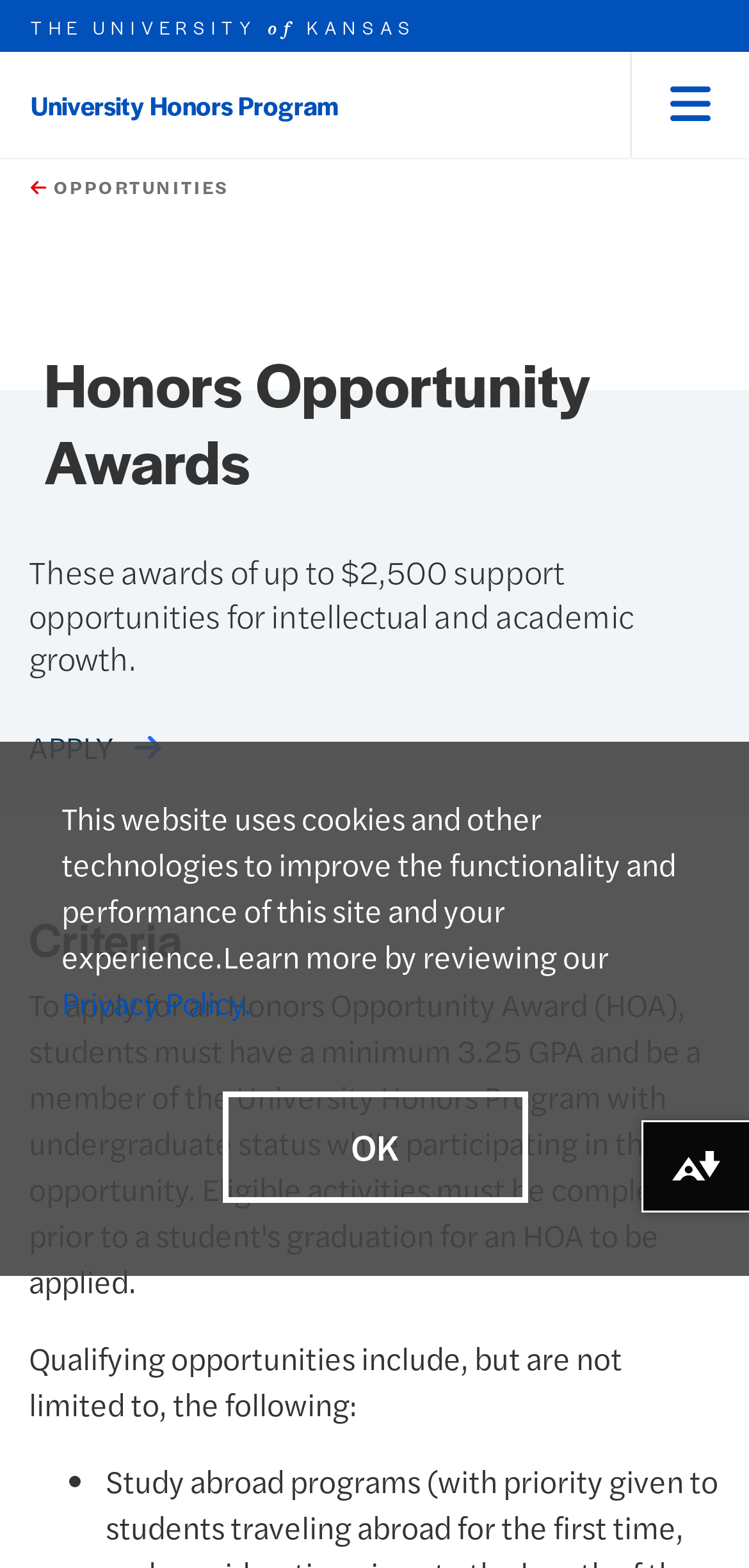Describe all the key features and sections of the webpage thoroughly.

The webpage is about the Honors Opportunity Awards provided by the University Honors Program. At the top, there is a notification about cookie consent, which can be acknowledged by clicking the "OK" button. Below this notification, there is a link to skip to the main content.

The university's name, "THE UNIVERSITY of KANSAS", is displayed prominently at the top left corner. Next to it, there is a link to the University Honors Program. On the top right corner, there is a button to open and close the menu.

The main content is divided into sections. The first section is about the Honors Opportunity Awards, which provides awards of up to $2,500 to support intellectual and academic growth. There is a link to apply for the award. Below this, there is a section about the criteria for the award, which includes a list of qualifying opportunities.

At the bottom right corner, there is a button to download alternative formats.